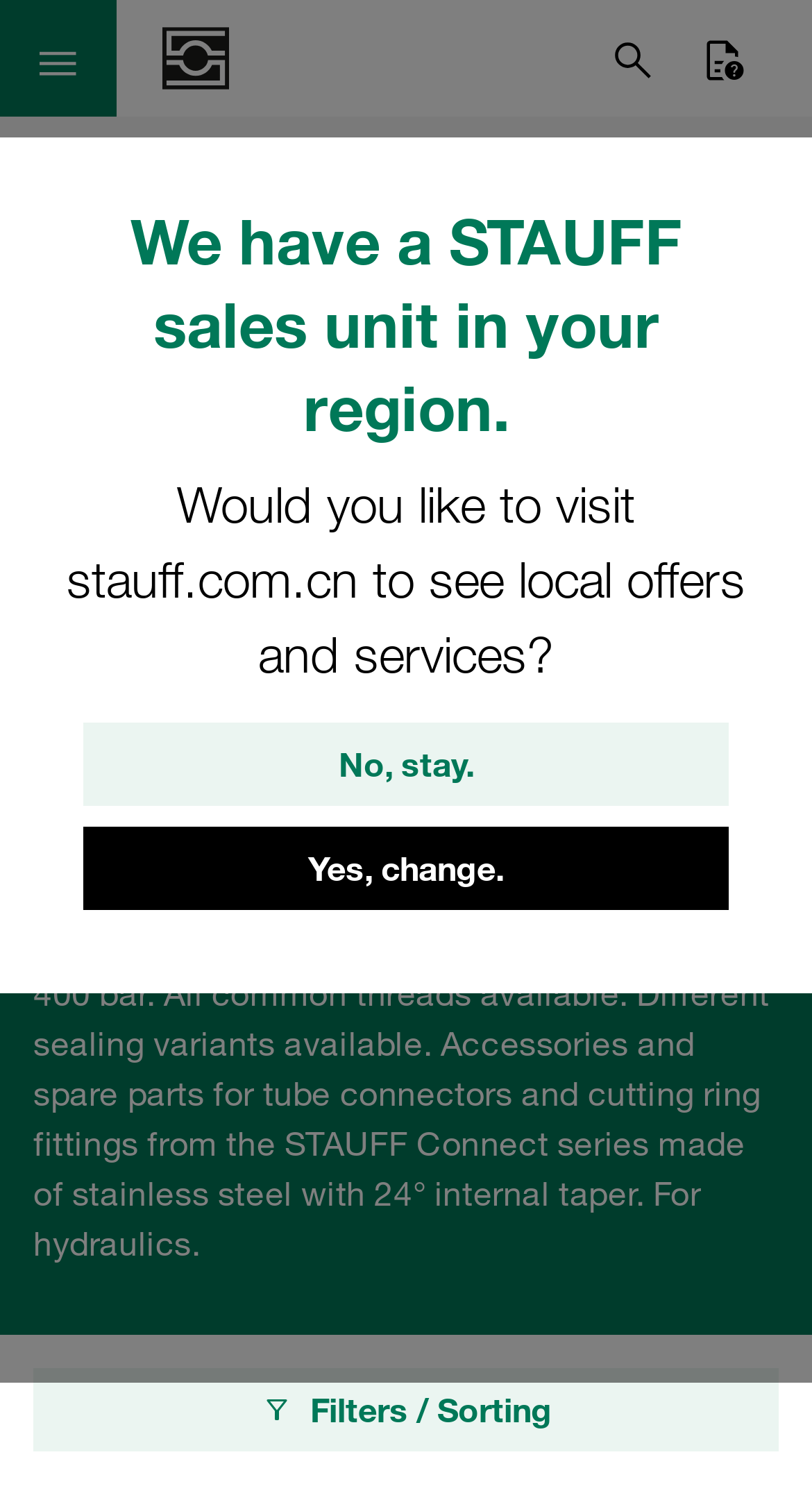Determine the bounding box coordinates of the clickable element to achieve the following action: 'download Data Protection Policy 2021 Approved v3.0'. Provide the coordinates as four float values between 0 and 1, formatted as [left, top, right, bottom].

None